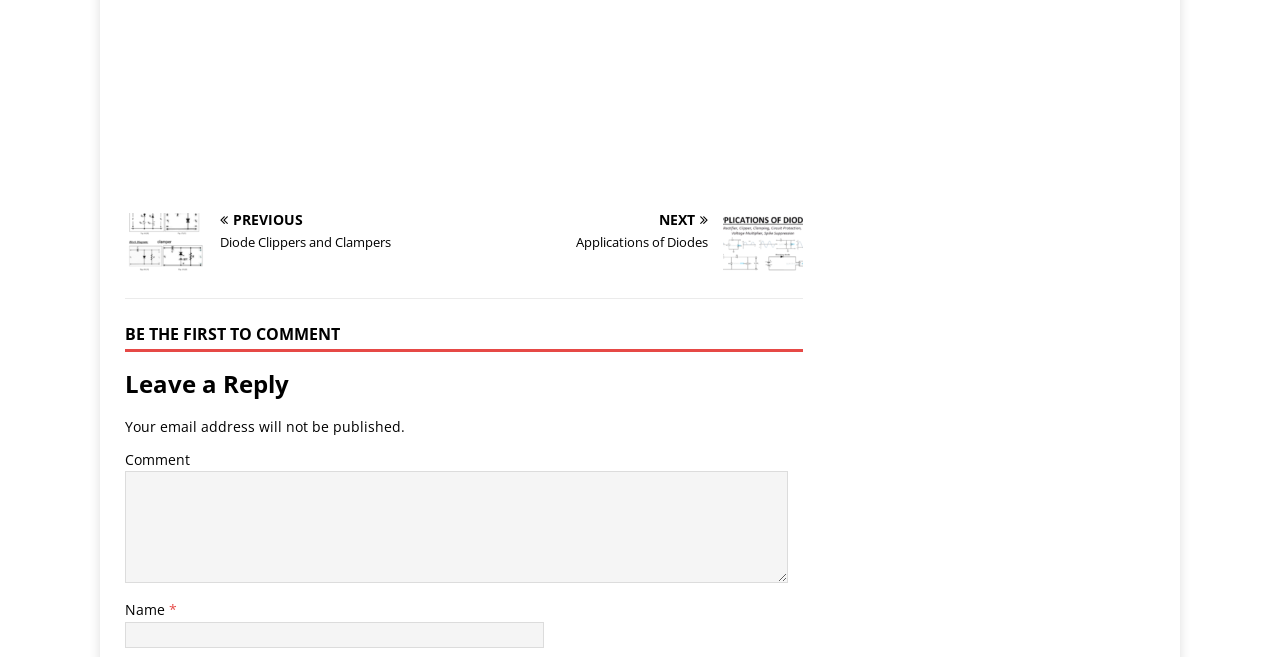What is above the 'Leave a Reply' heading?
We need a detailed and exhaustive answer to the question. Please elaborate.

By analyzing the bounding box coordinates, I determined that the 'BE THE FIRST TO COMMENT' heading is above the 'Leave a Reply' heading. Specifically, the y1 and y2 coordinates of 'BE THE FIRST TO COMMENT' are 0.493 and 0.536, respectively, which are smaller than the y1 and y2 coordinates of 'Leave a Reply', which are 0.567 and 0.603, respectively.